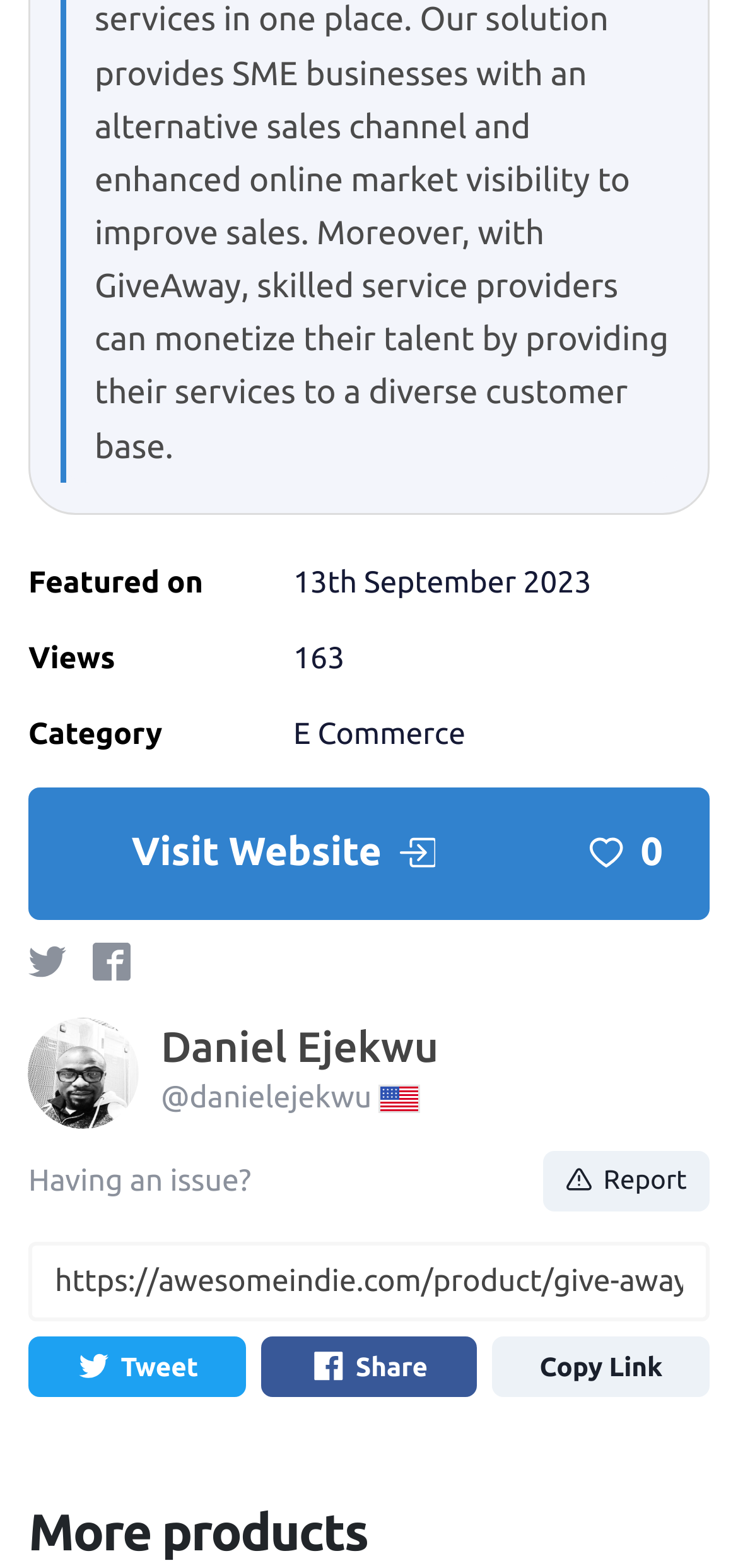How many views does the product have?
Respond to the question with a single word or phrase according to the image.

163